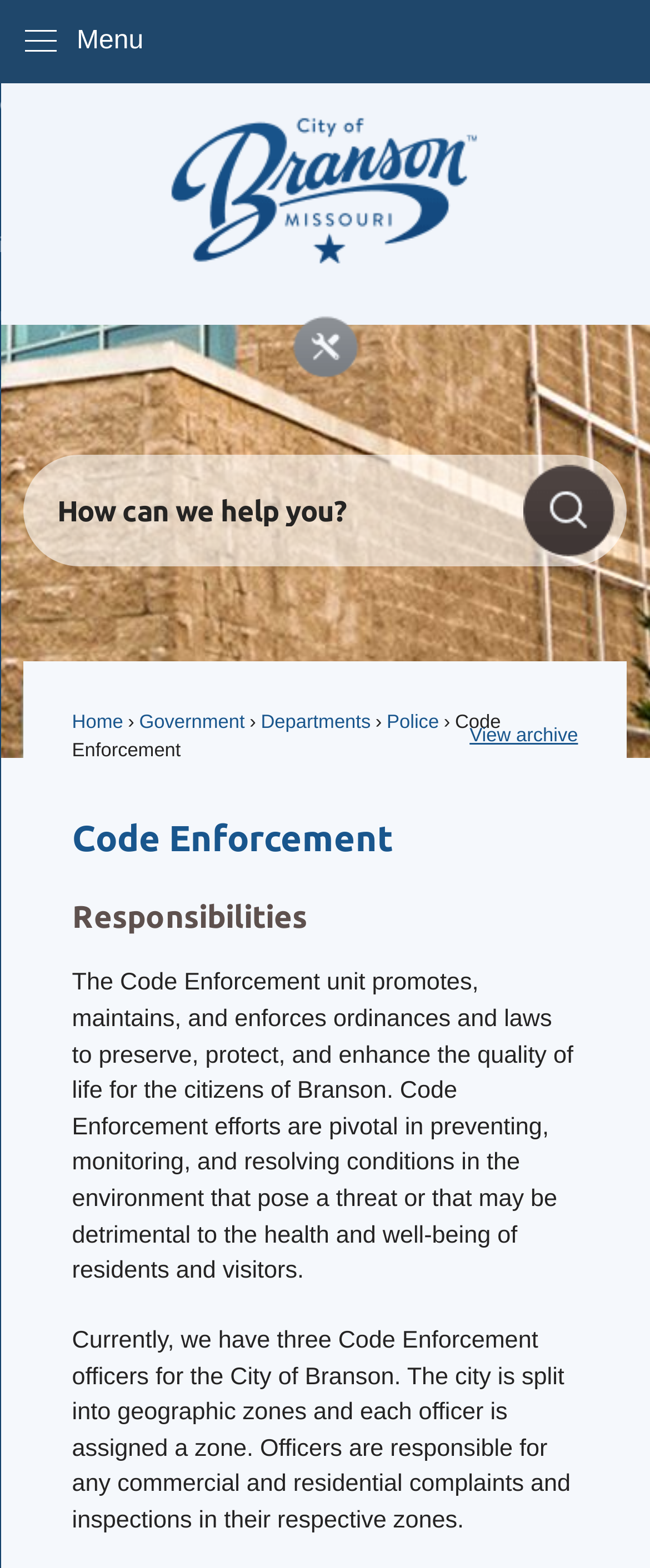What is the role of Code Enforcement officers in their respective zones?
Refer to the image and give a detailed response to the question.

Code Enforcement officers are responsible for handling any commercial and residential complaints and inspections in their assigned geographic zones, as stated in the webpage content.